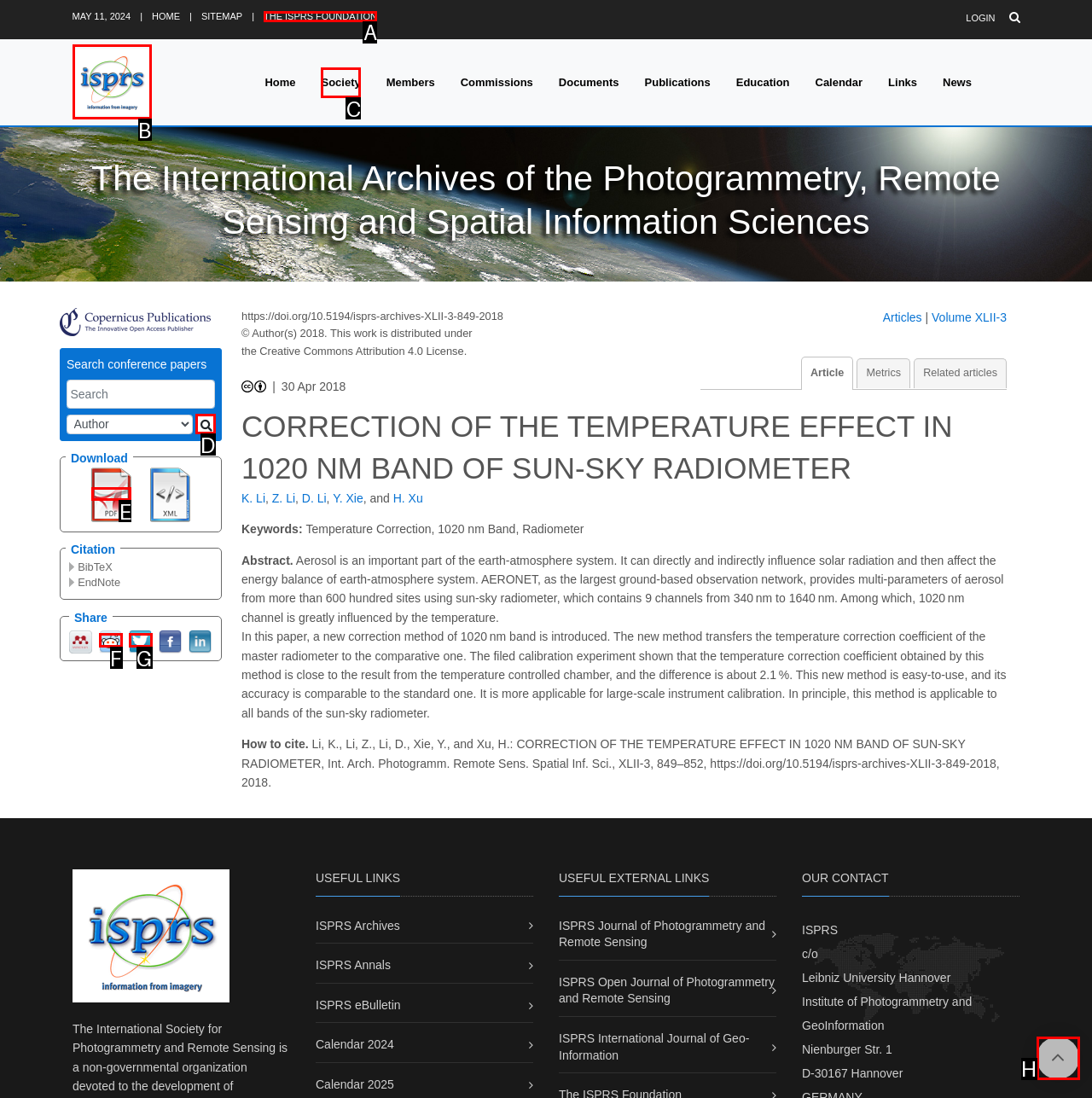Select the appropriate HTML element that needs to be clicked to execute the following task: Download PDF. Respond with the letter of the option.

E